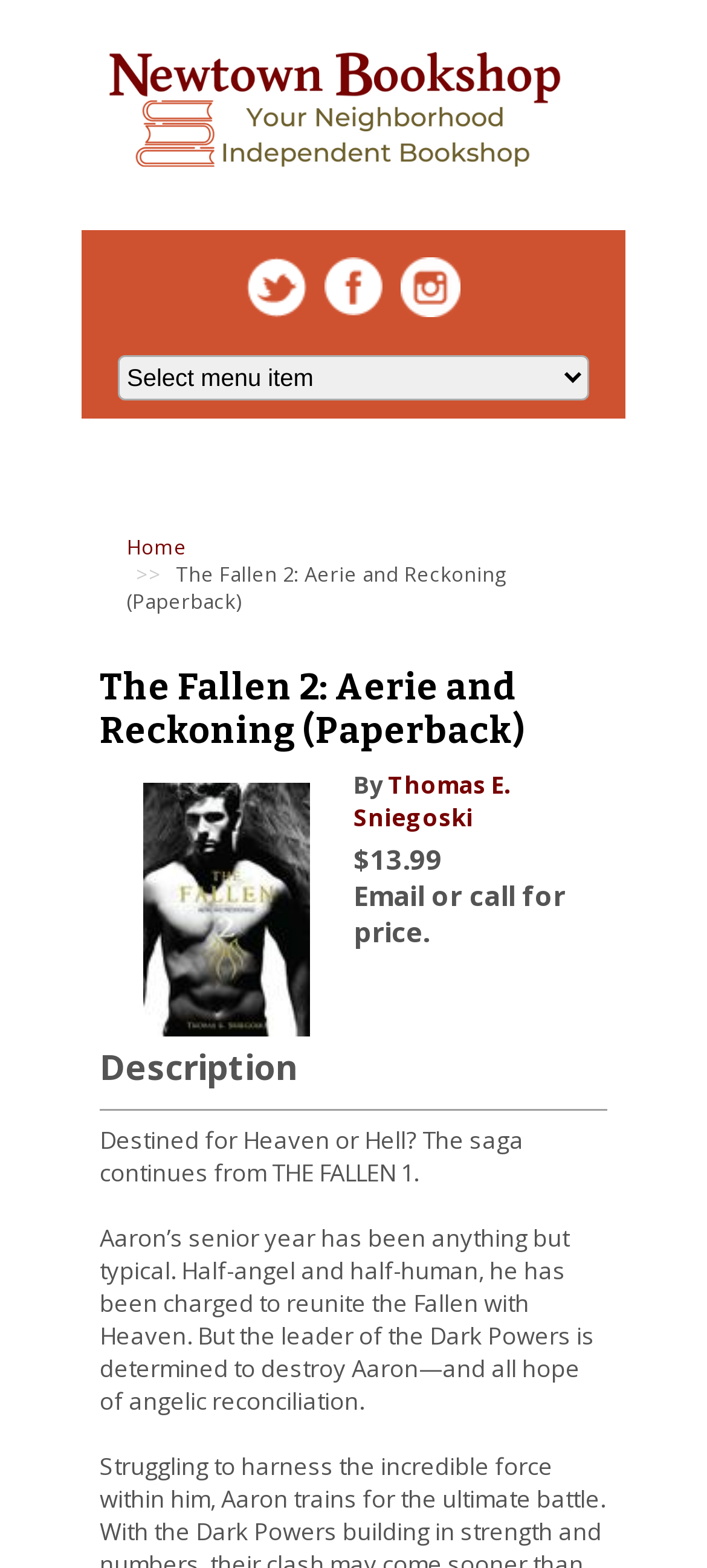Extract the bounding box coordinates of the UI element described: "title="Home"". Provide the coordinates in the format [left, top, right, bottom] with values ranging from 0 to 1.

[0.141, 0.109, 0.808, 0.129]